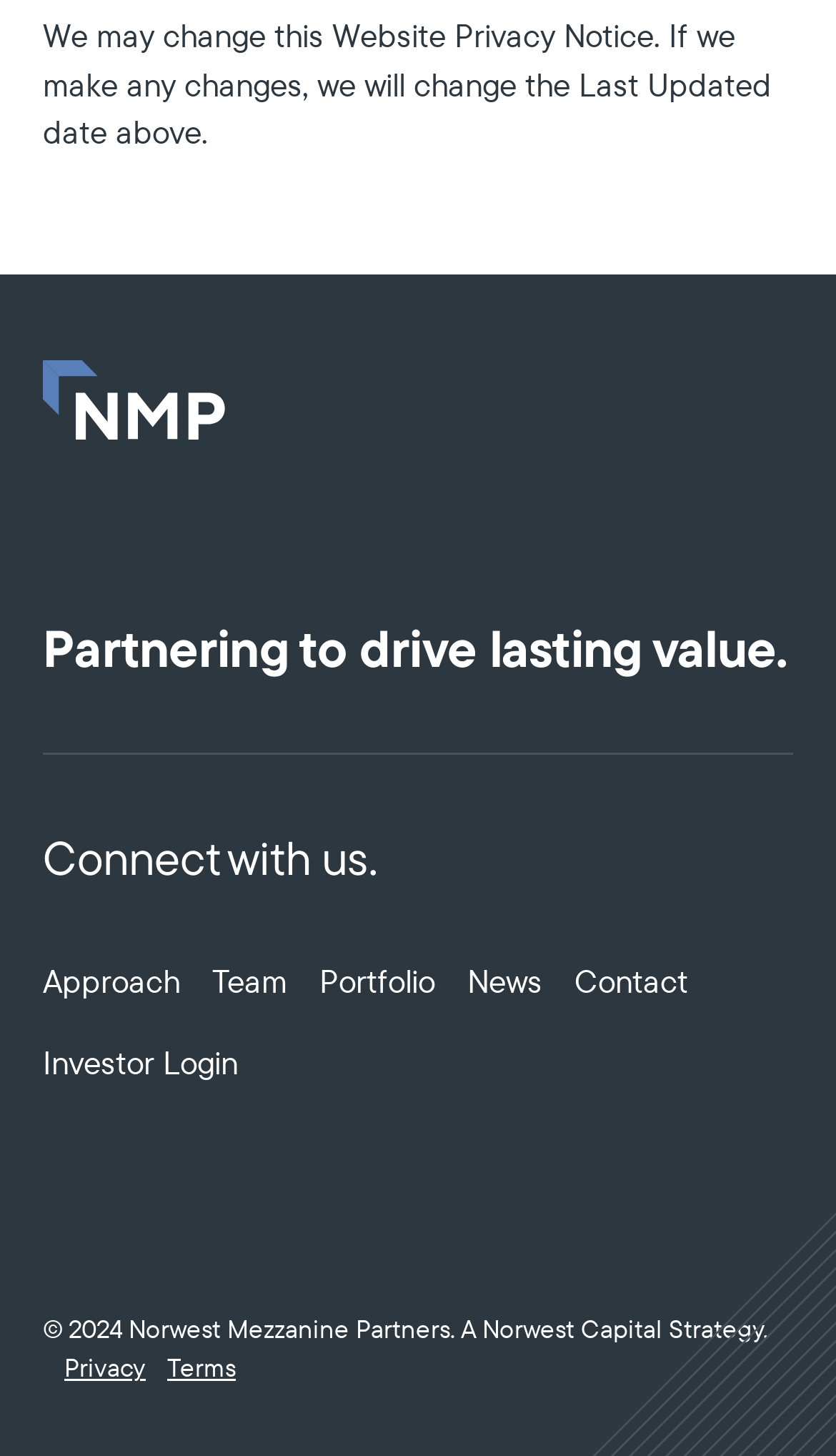What is the name of the company?
Answer the question with as much detail as possible.

The name of the company can be found in the heading element, which is 'Norwest Mezzanine Partners'. This is also confirmed by the image element with the same name.